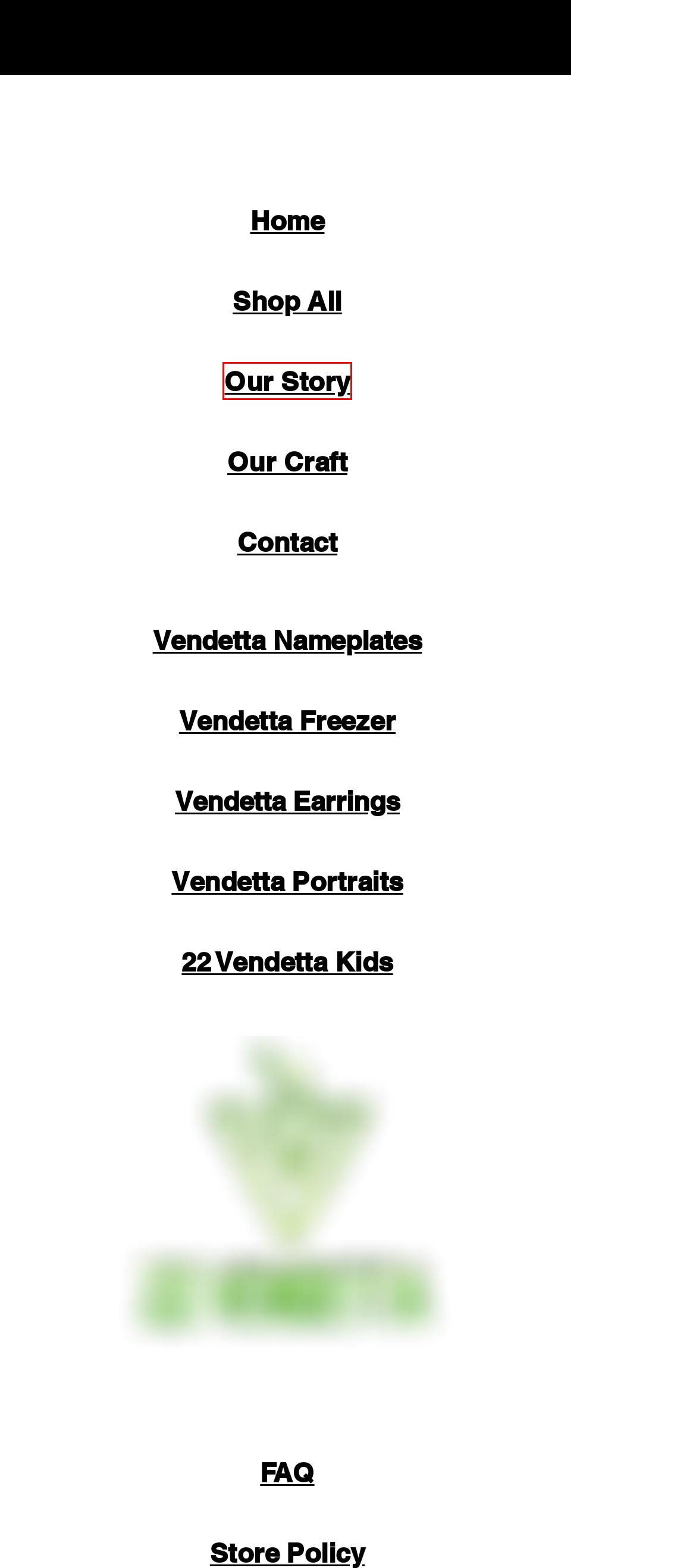Take a look at the provided webpage screenshot featuring a red bounding box around an element. Select the most appropriate webpage description for the page that loads after clicking on the element inside the red bounding box. Here are the candidates:
A. Vendetta Portraits | 22 Vendetta
B. Our Story | 22 Vendetta
C. Products | 22 Vendetta
D. Our Craft | 22 Vendetta
E. Vendetta Kids | 22 Vendetta
F. Contact | 22 Vendetta
G. Vendetta Nameplates | 22 Vendetta
H. Vendetta Freezer | 22 Vendetta

B